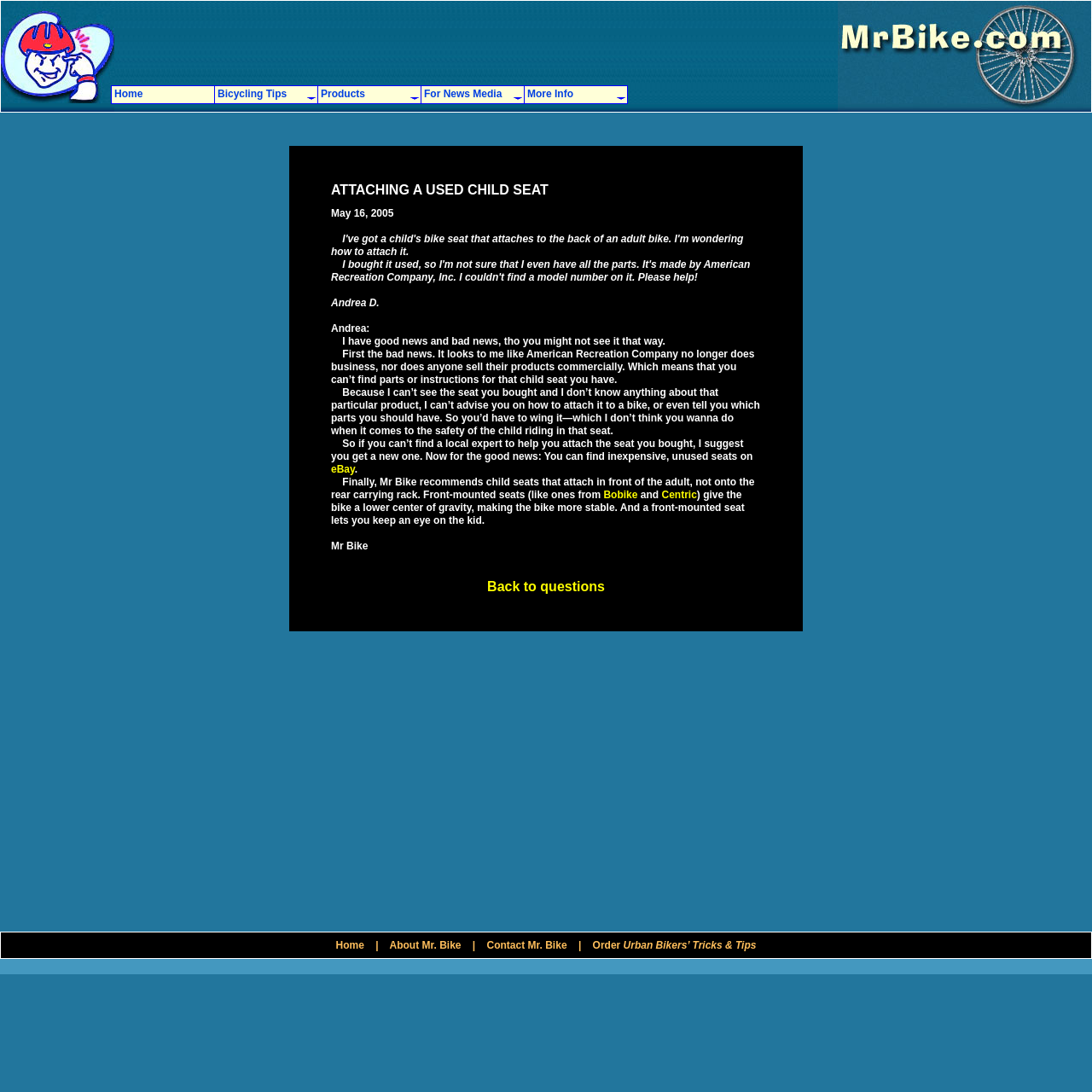Please find the bounding box coordinates of the element that needs to be clicked to perform the following instruction: "Click the 'About Mr. Bike' link". The bounding box coordinates should be four float numbers between 0 and 1, represented as [left, top, right, bottom].

[0.357, 0.86, 0.422, 0.871]